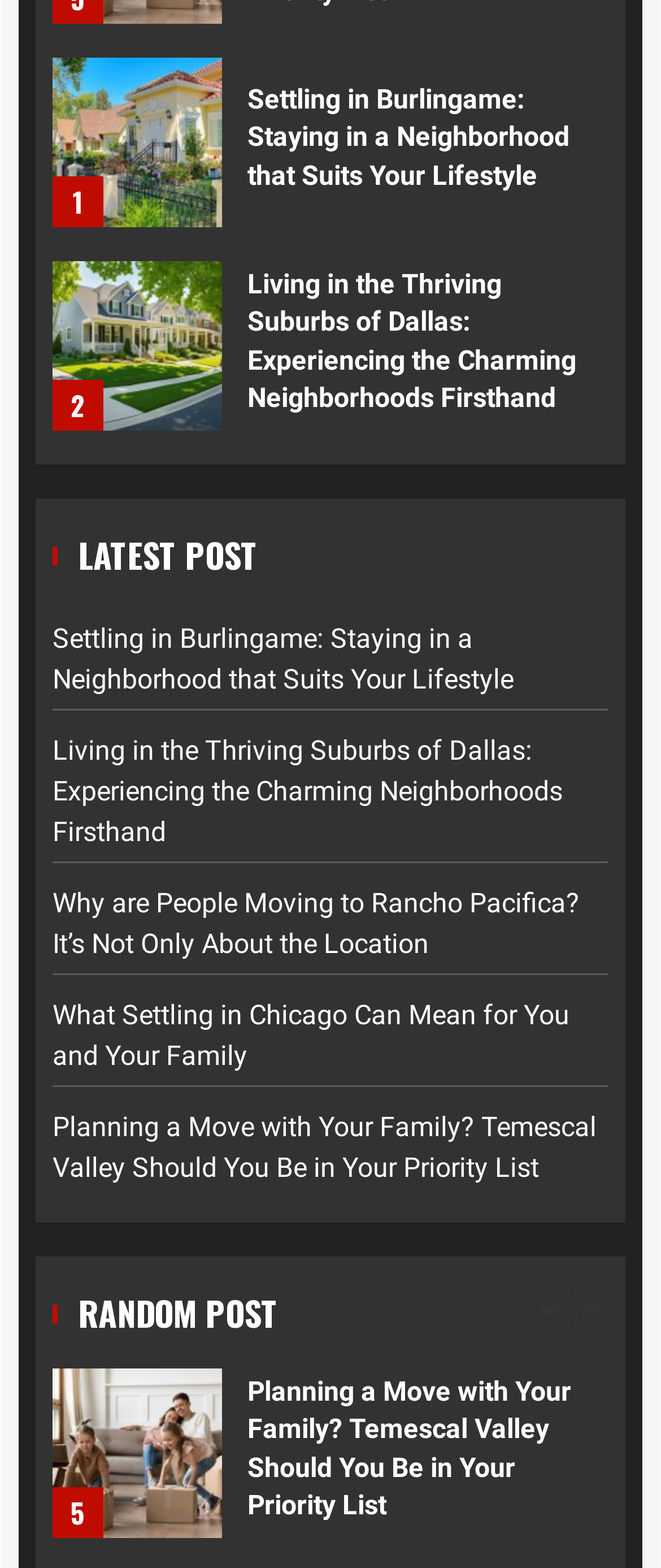Locate the coordinates of the bounding box for the clickable region that fulfills this instruction: "Click on the link to learn about Planning a Move with Your Family".

[0.079, 0.708, 0.903, 0.755]